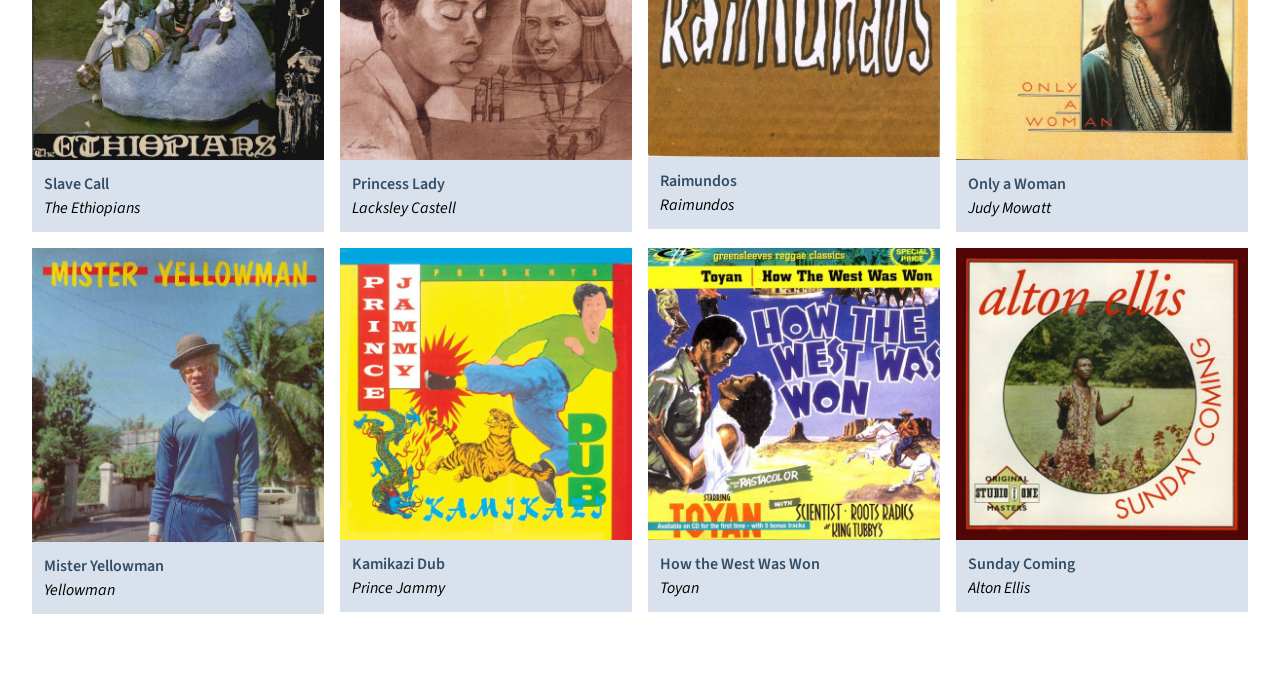Identify the bounding box coordinates for the element you need to click to achieve the following task: "Explore How the West Was Won". The coordinates must be four float values ranging from 0 to 1, formatted as [left, top, right, bottom].

[0.516, 0.795, 0.725, 0.83]